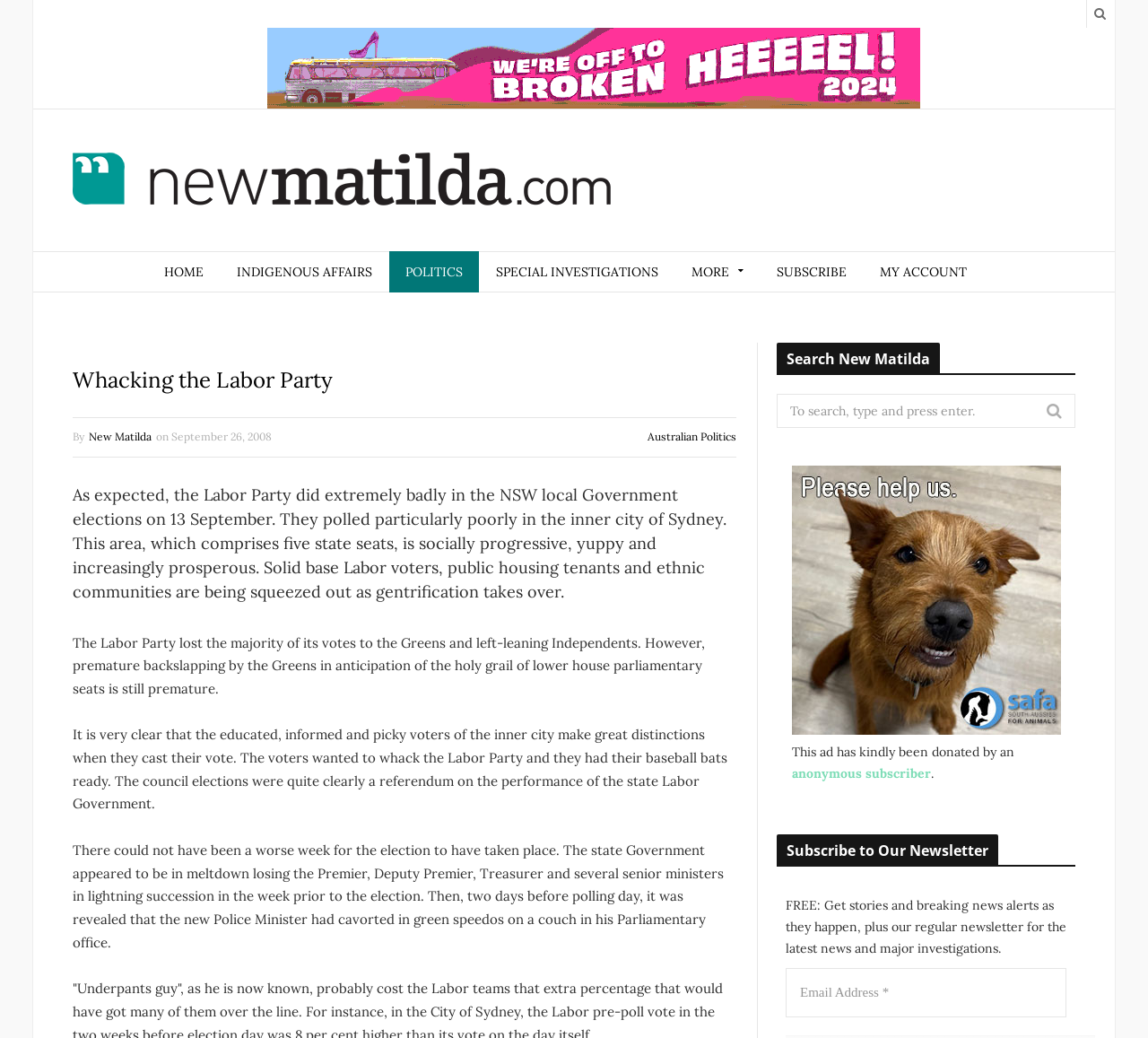Please provide the bounding box coordinate of the region that matches the element description: parent_node: Search for:. Coordinates should be in the format (top-left x, top-left y, bottom-right x, bottom-right y) and all values should be between 0 and 1.

[0.912, 0.38, 0.925, 0.411]